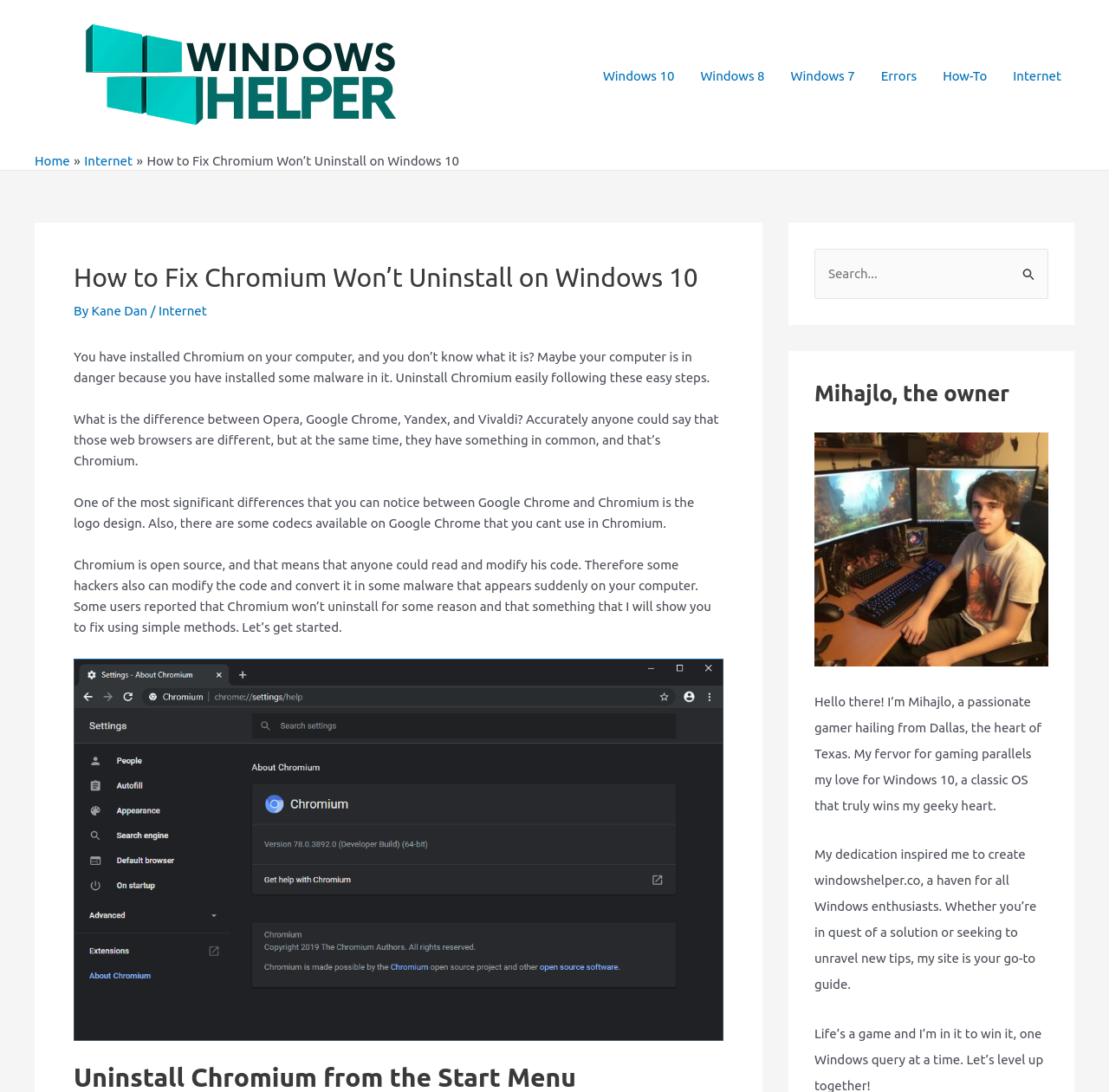Determine the bounding box coordinates for the clickable element to execute this instruction: "Click on the Internet link". Provide the coordinates as four float numbers between 0 and 1, i.e., [left, top, right, bottom].

[0.143, 0.278, 0.186, 0.291]